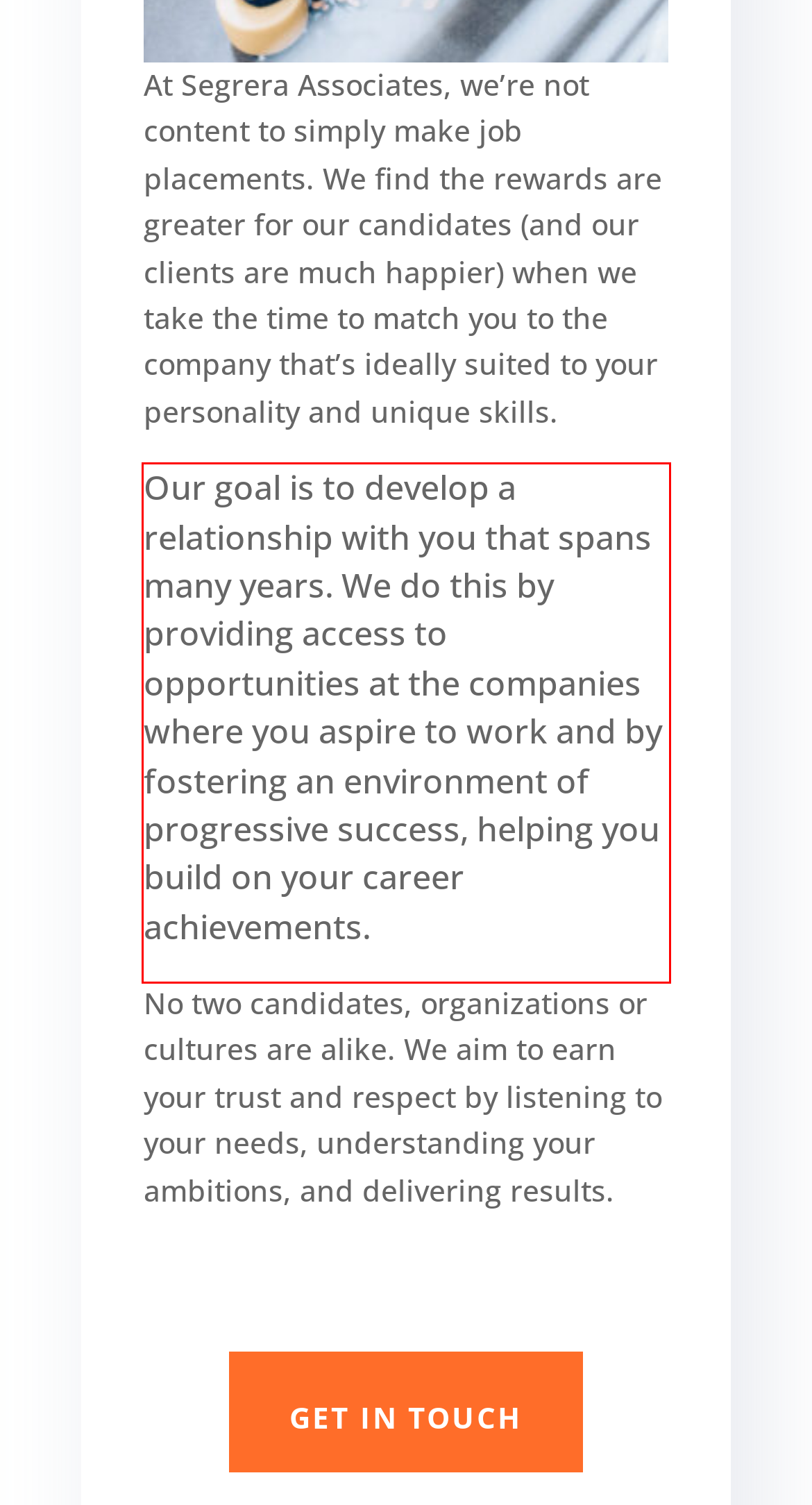There is a screenshot of a webpage with a red bounding box around a UI element. Please use OCR to extract the text within the red bounding box.

Our goal is to develop a relationship with you that spans many years. We do this by providing access to opportunities at the companies where you aspire to work and by fostering an environment of progressive success, helping you build on your career achievements.